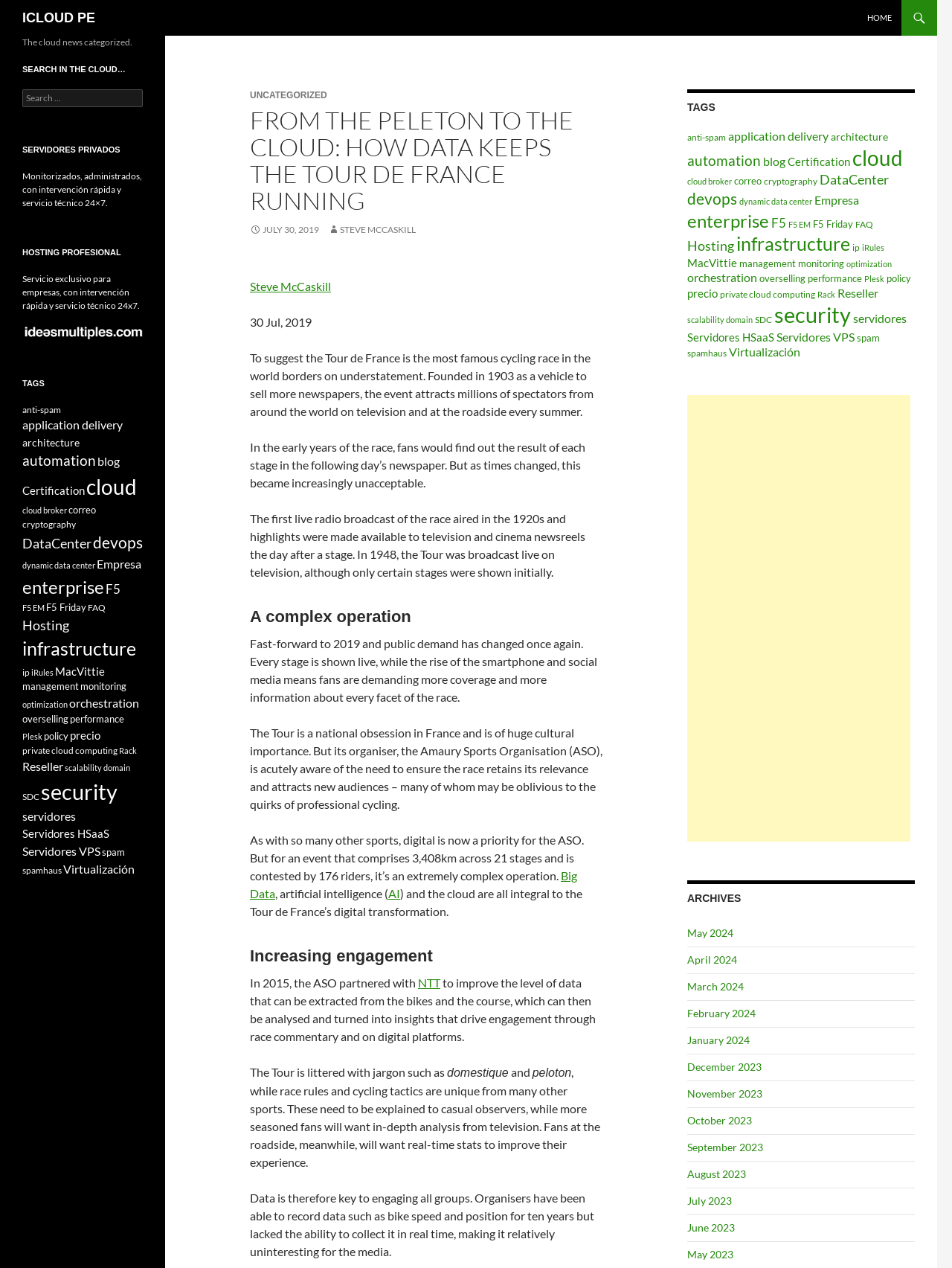What is the significance of 2019 in the context of the Tour de France?
Using the image, answer in one word or phrase.

Year of digital transformation